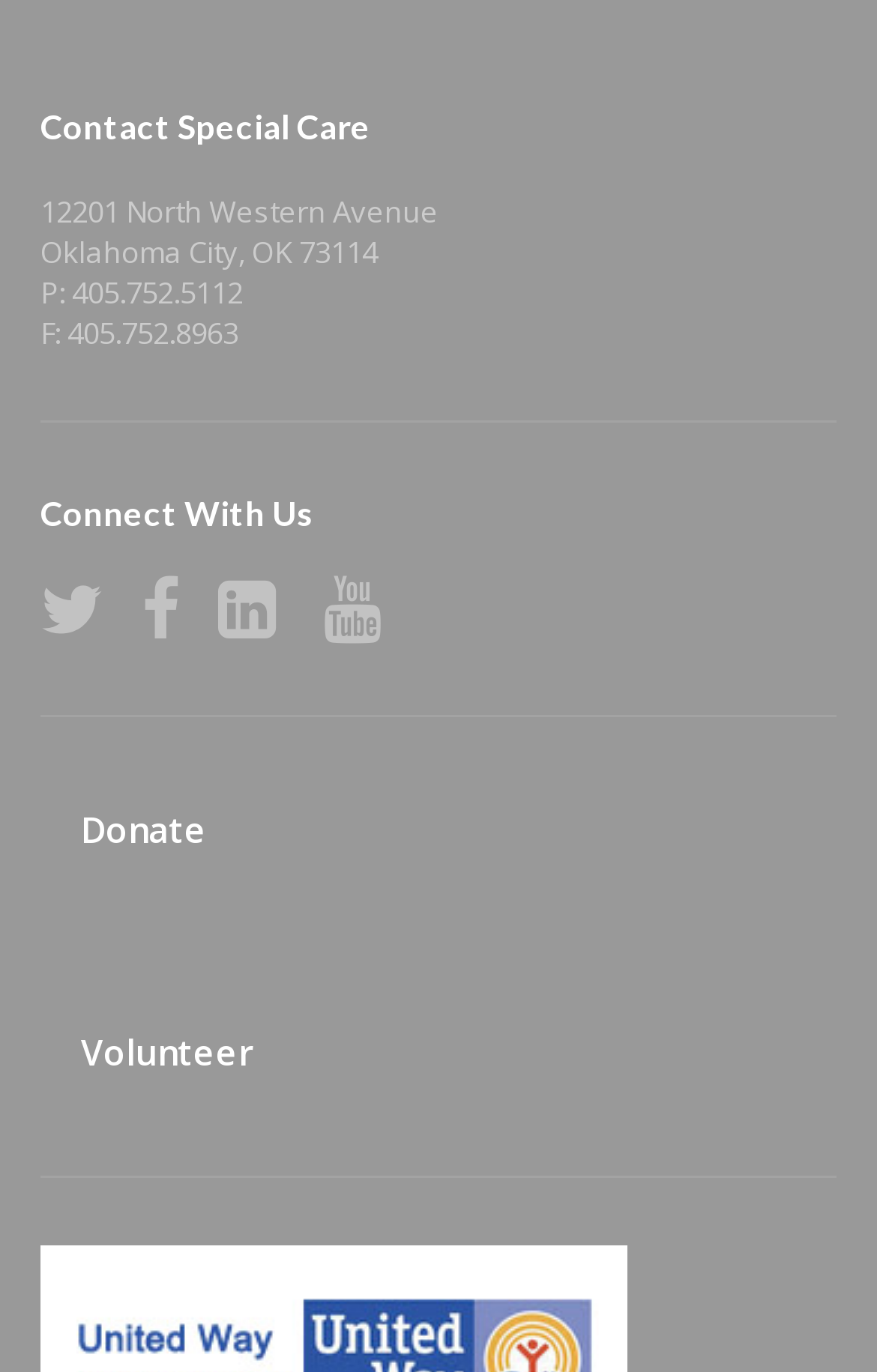Using the details from the image, please elaborate on the following question: Is there a fax number available?

I found a static text element under the 'Contact Special Care' heading that provides a fax number as 'F: 405.752.8963', indicating that a fax number is available.